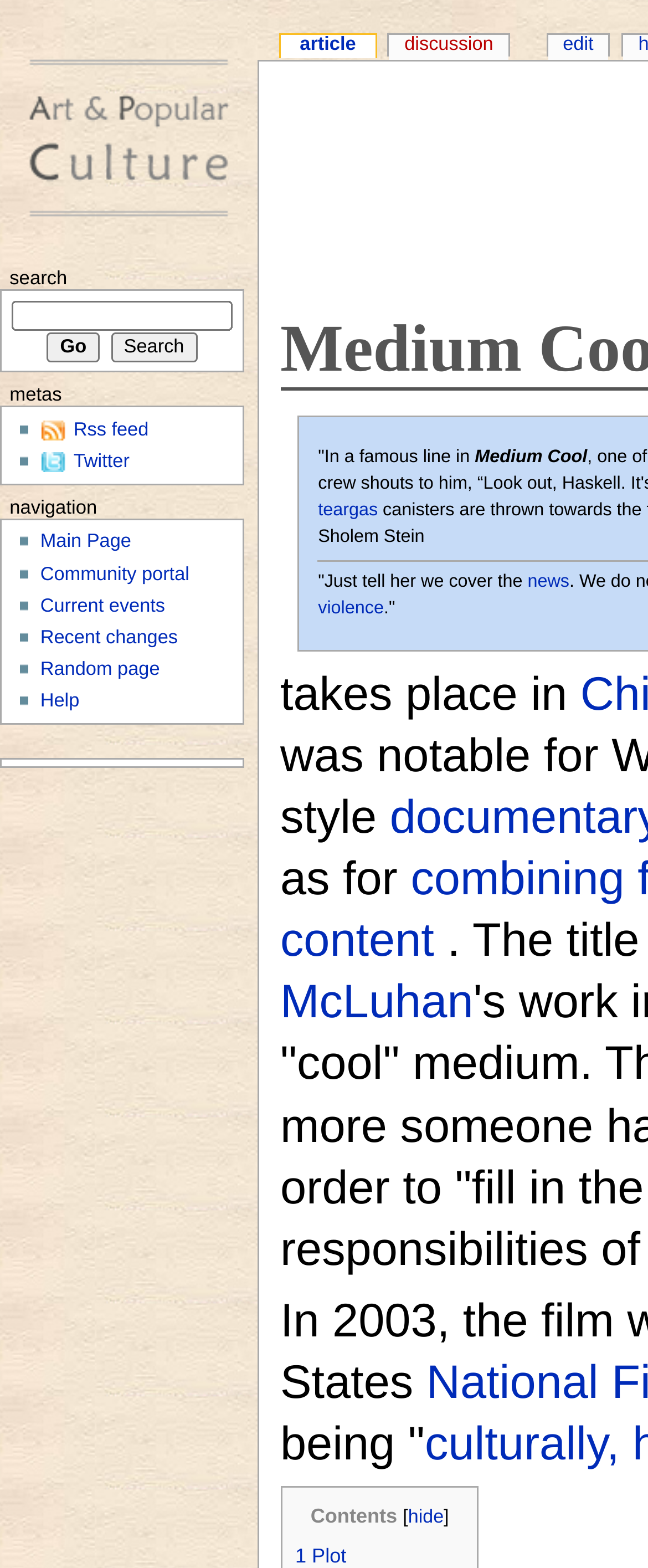Please identify the bounding box coordinates of the clickable area that will allow you to execute the instruction: "go to the main page".

[0.0, 0.0, 0.397, 0.164]